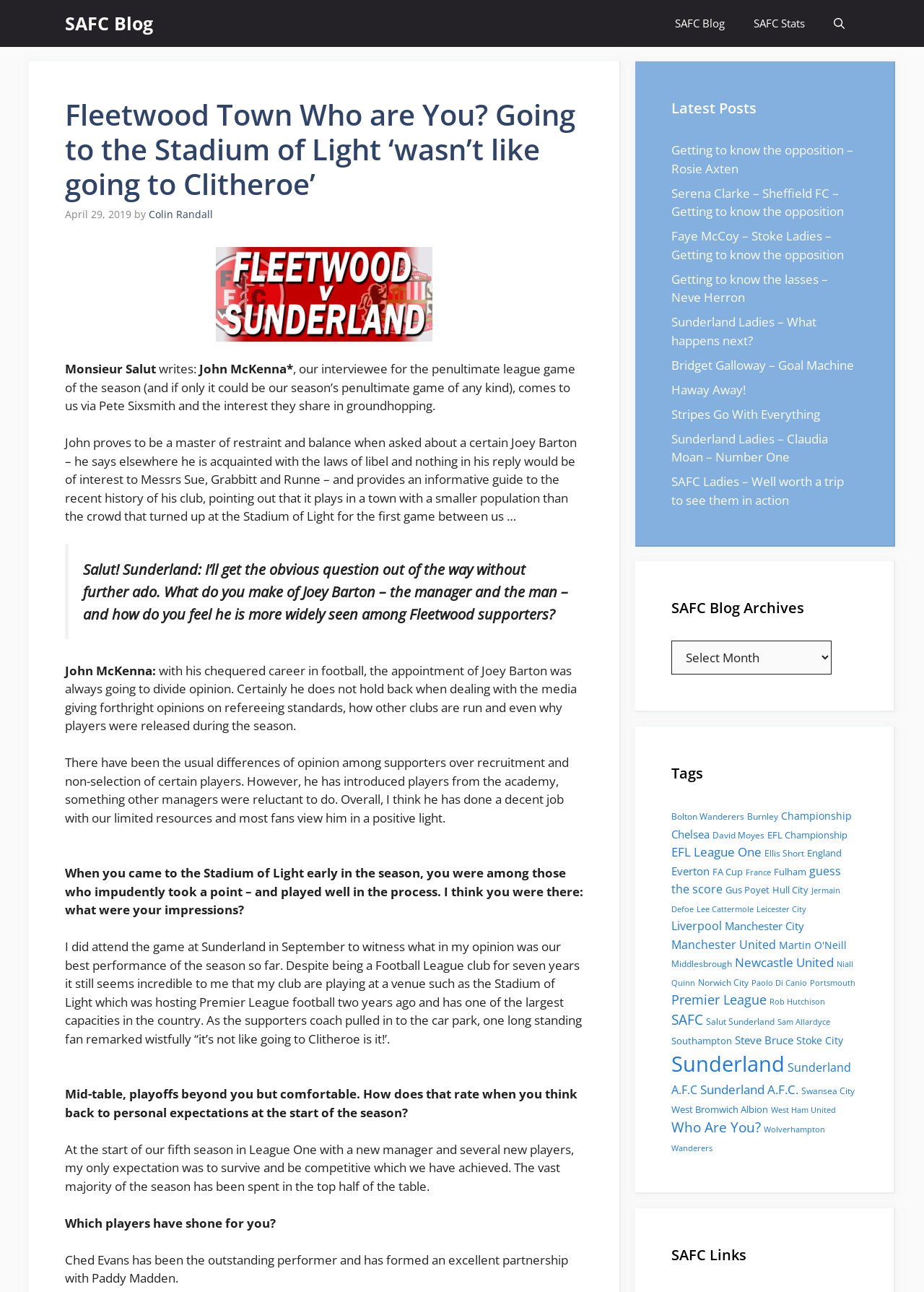Give a one-word or short phrase answer to this question: 
What is the name of the team that John McKenna supports?

Fleetwood Town